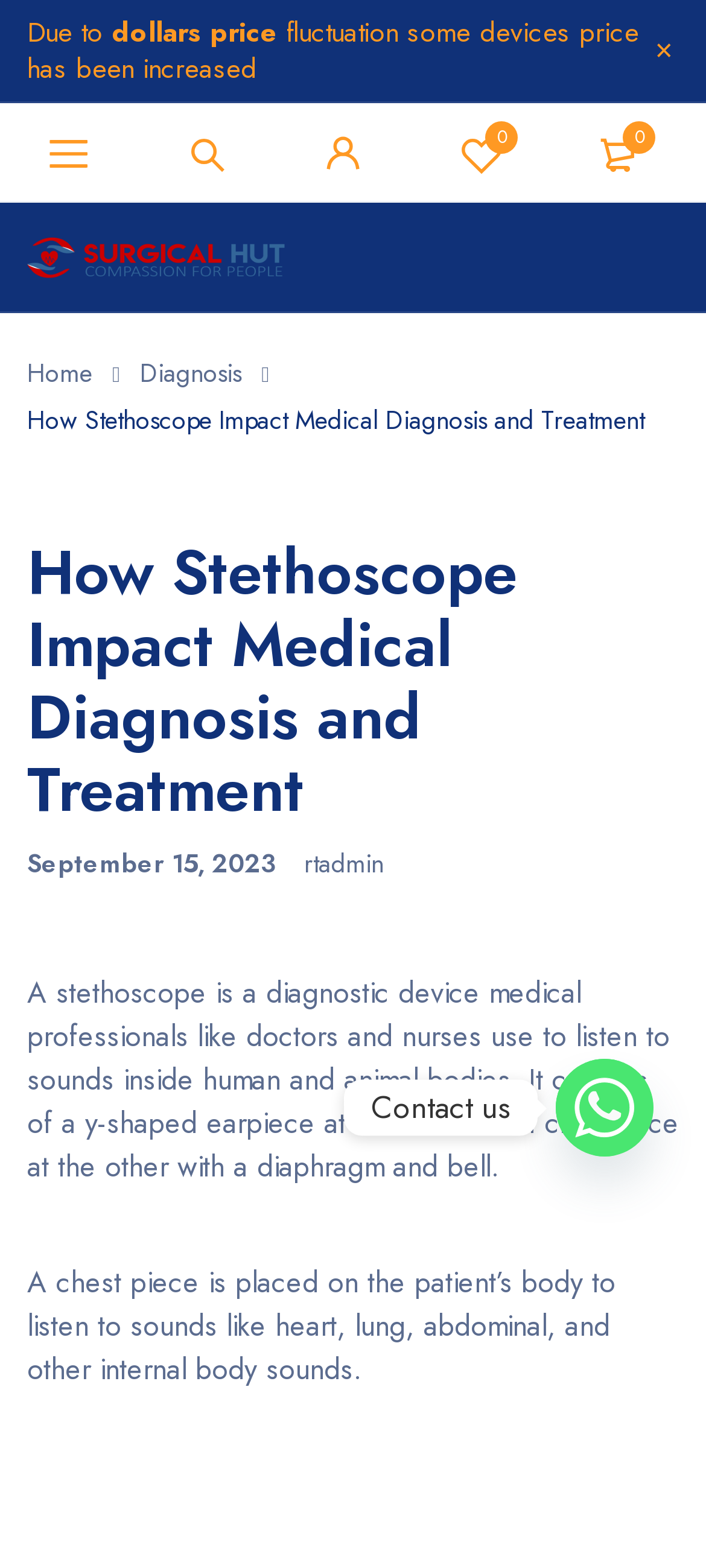Give a one-word or one-phrase response to the question: 
What is the date mentioned on the webpage?

September 15, 2023